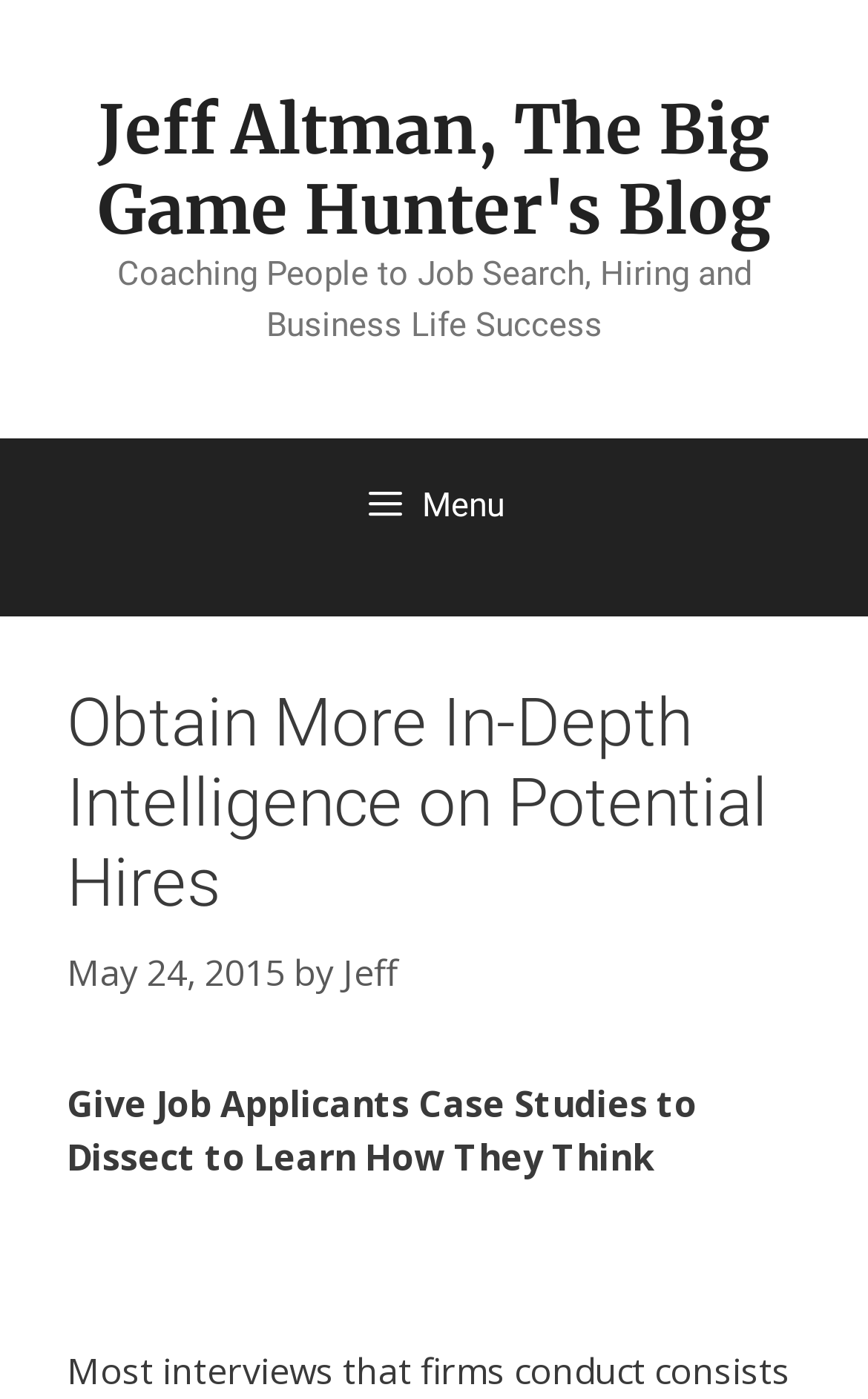What is the topic of the blog post?
Provide a detailed and well-explained answer to the question.

I found the topic of the blog post by looking at the heading element with the text 'Obtain More In-Depth Intelligence on Potential Hires' which is a child of the HeaderAsNonLandmark element.